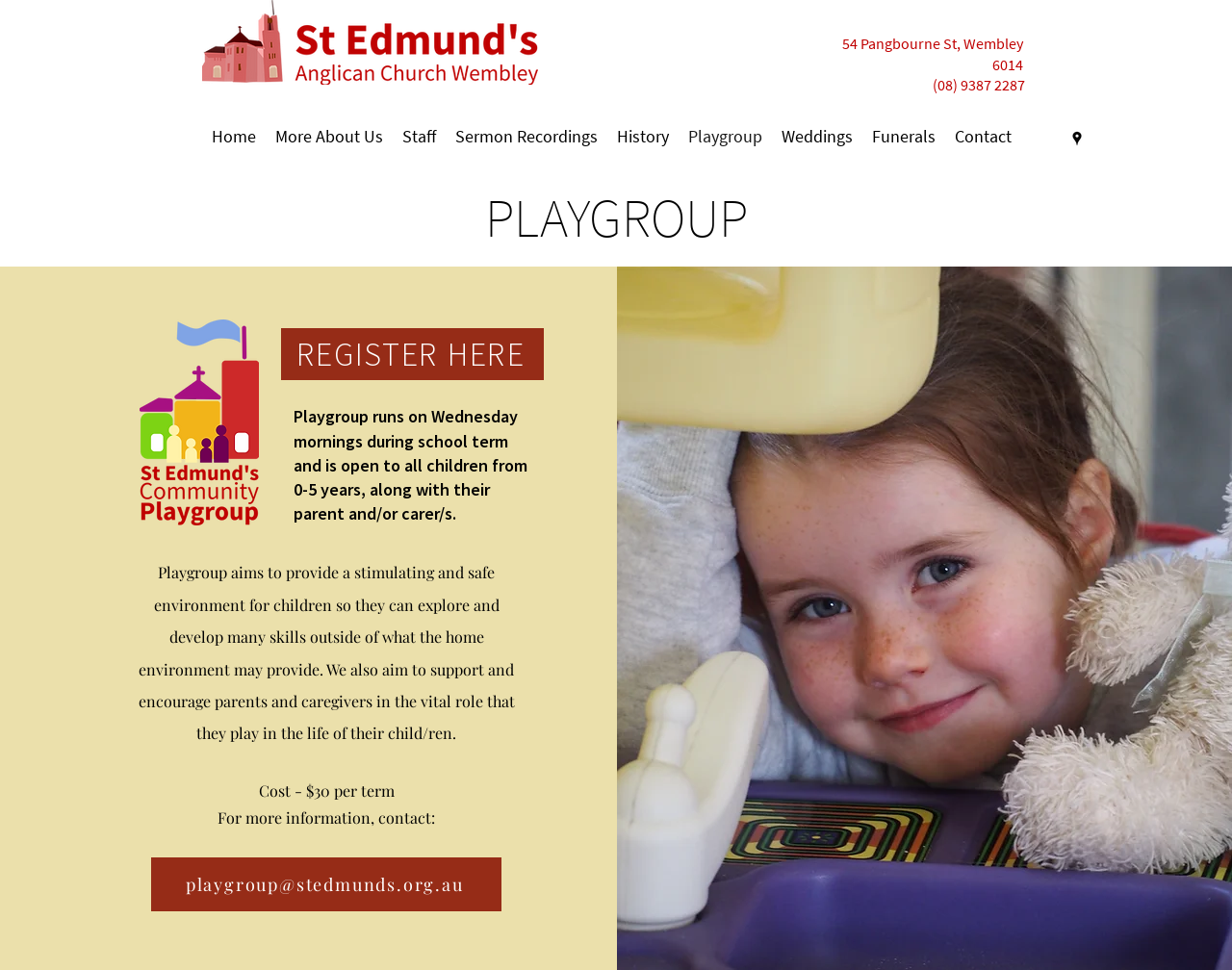Please identify the bounding box coordinates of the clickable element to fulfill the following instruction: "Visit the 'Home' page". The coordinates should be four float numbers between 0 and 1, i.e., [left, top, right, bottom].

[0.164, 0.128, 0.216, 0.154]